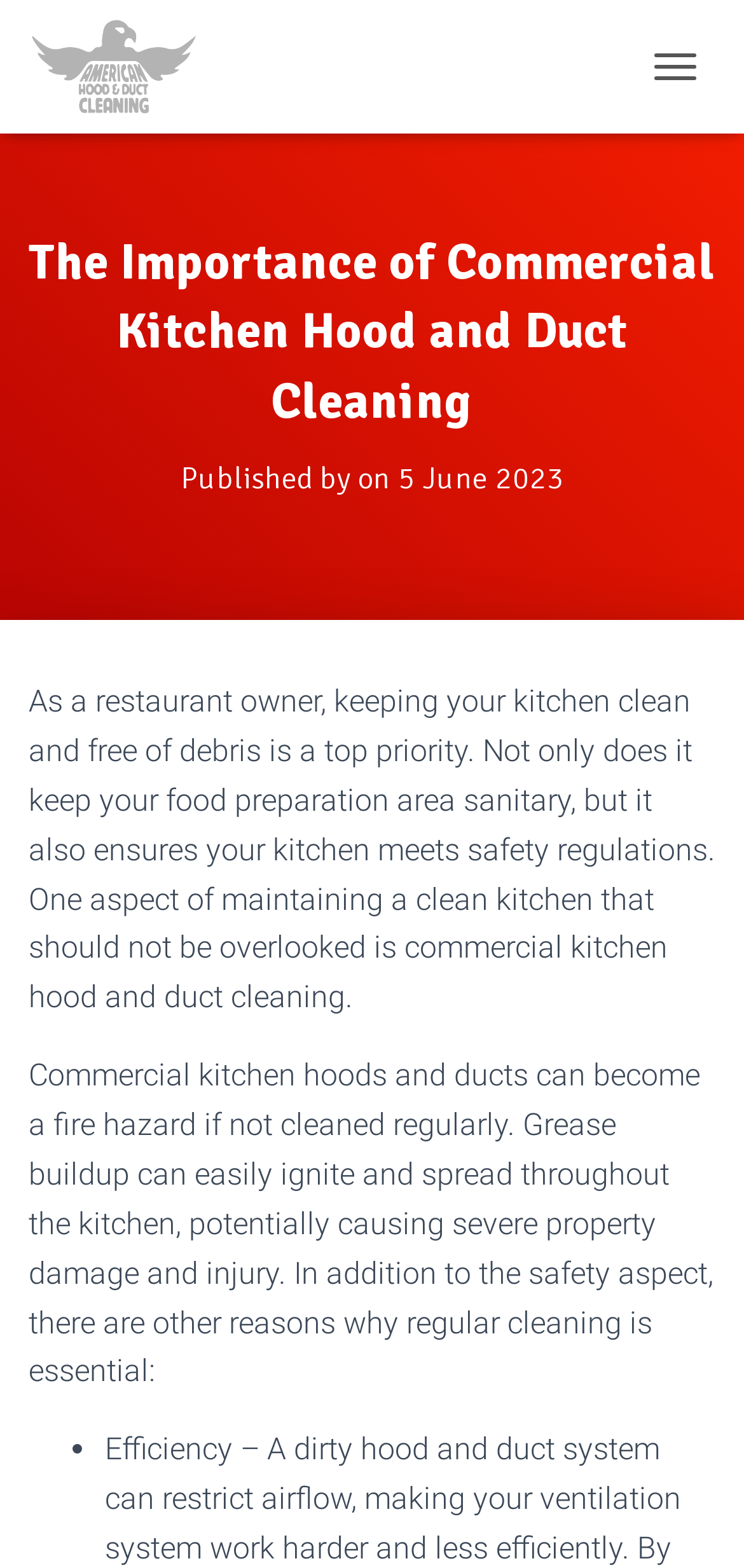Examine the image and give a thorough answer to the following question:
What is the main topic of this webpage?

Based on the webpage content, the main topic is about the importance of commercial kitchen hood and duct cleaning, which is also reflected in the heading 'The Importance of Commercial Kitchen Hood and Duct Cleaning'.